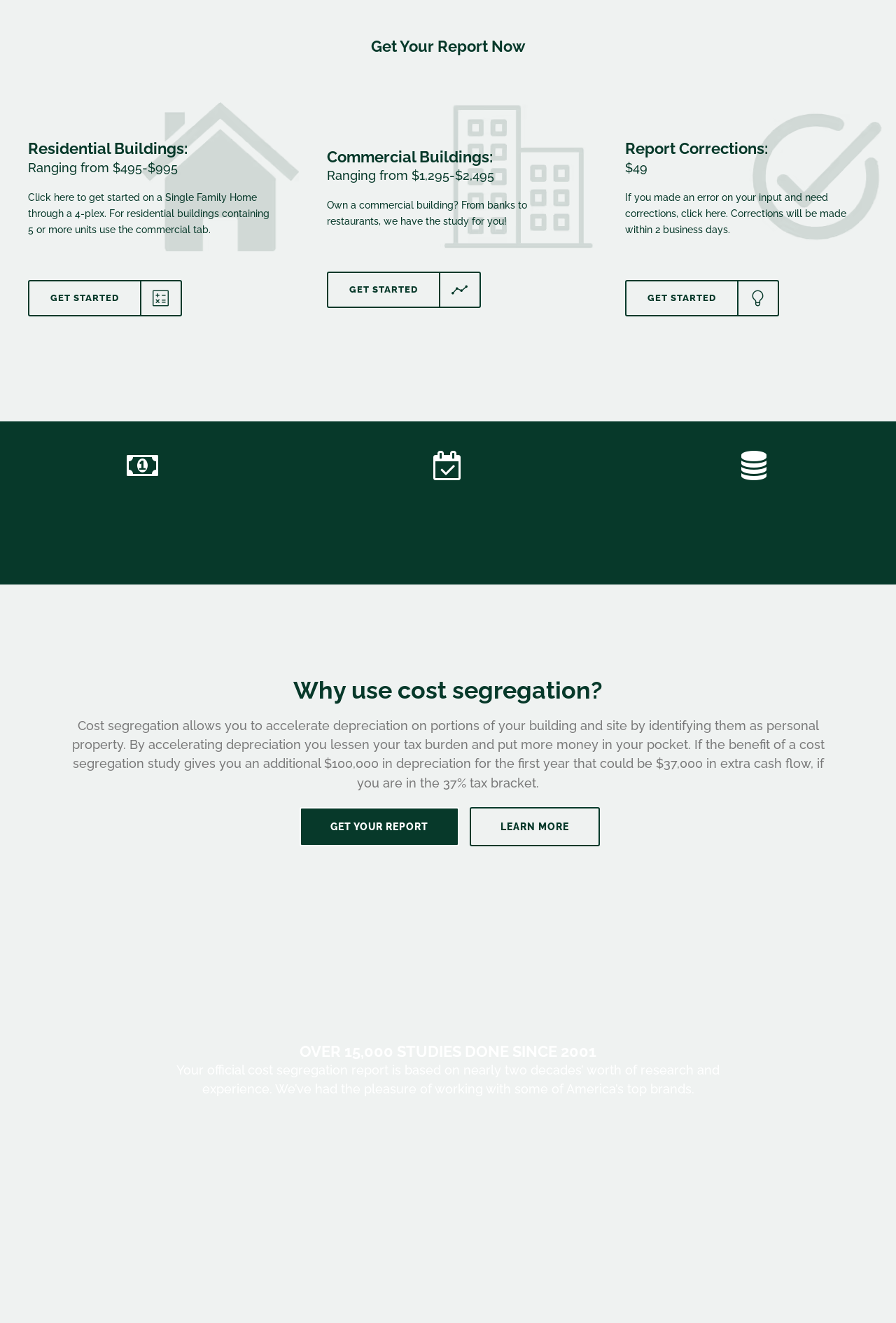Calculate the bounding box coordinates for the UI element based on the following description: "Learn More". Ensure the coordinates are four float numbers between 0 and 1, i.e., [left, top, right, bottom].

[0.524, 0.61, 0.67, 0.64]